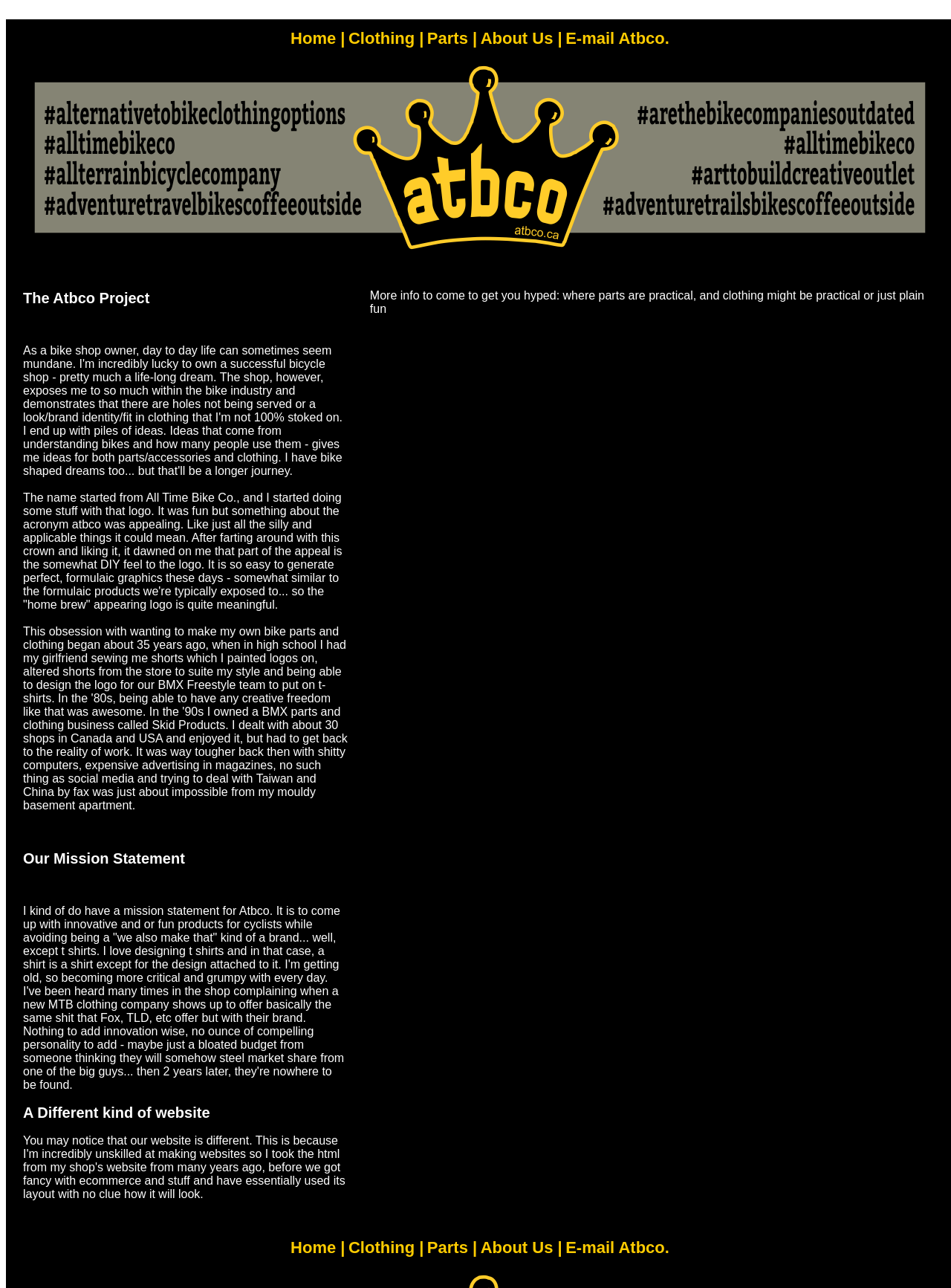Find the bounding box coordinates for the UI element that matches this description: "About Us |".

[0.505, 0.961, 0.591, 0.976]